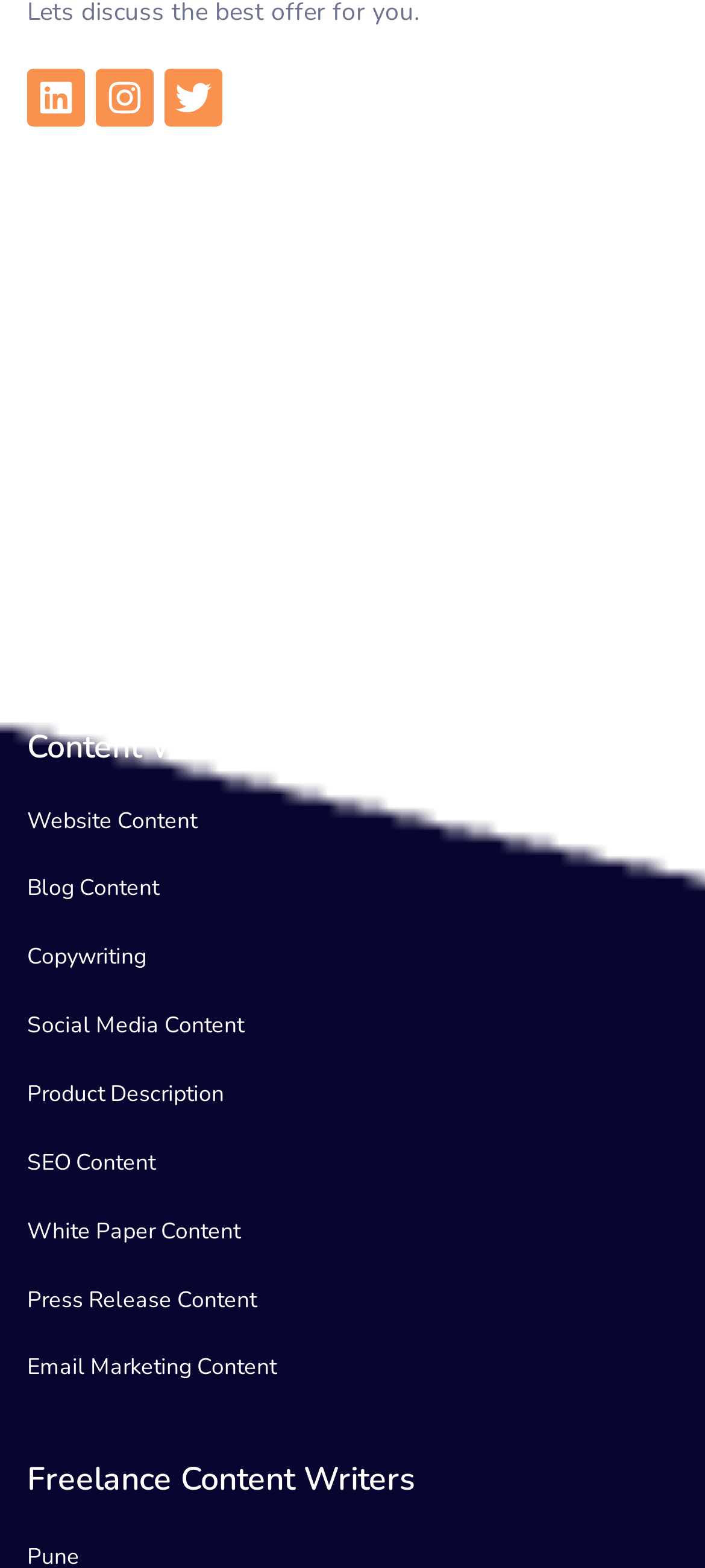Indicate the bounding box coordinates of the element that must be clicked to execute the instruction: "Visit LinkedIn". The coordinates should be given as four float numbers between 0 and 1, i.e., [left, top, right, bottom].

[0.038, 0.044, 0.121, 0.08]